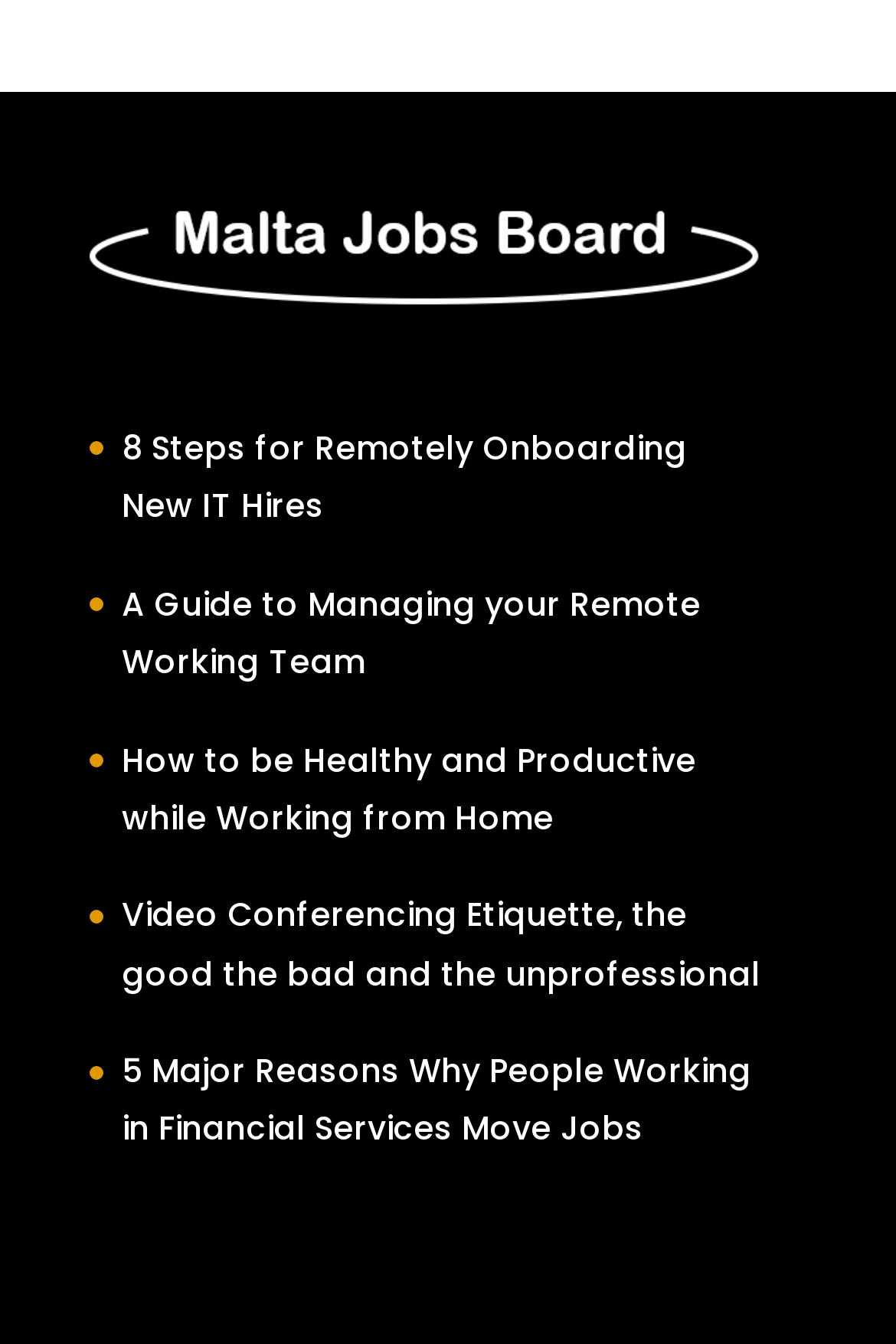Where is the image located on the webpage?
Look at the screenshot and respond with a single word or phrase.

Top section